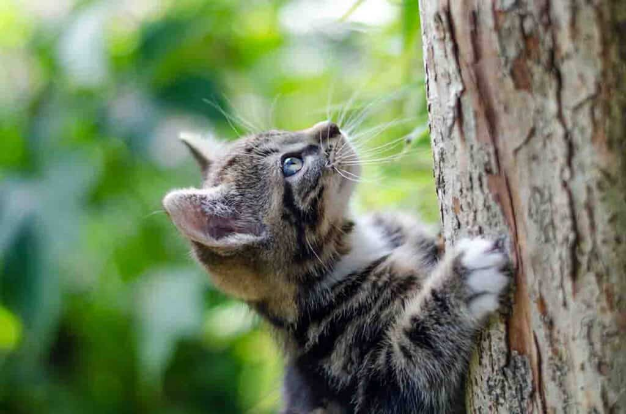Give a detailed account of the elements present in the image.

A curious silver tabby kitten is depicted climbing a tree, its small paws gripping the rough bark as it looks up with wide, inquisitive blue eyes. The background is a vibrant blur of green foliage, capturing the essence of a lively outdoor setting. This adorable feline is featured prominently in an article discussing the importance of deworming cats, highlighting a need for preventive care in ensuring their health and well-being. The image beautifully illustrates the playful yet cautious nature of young cats, making it a fitting visual for the topic at hand.